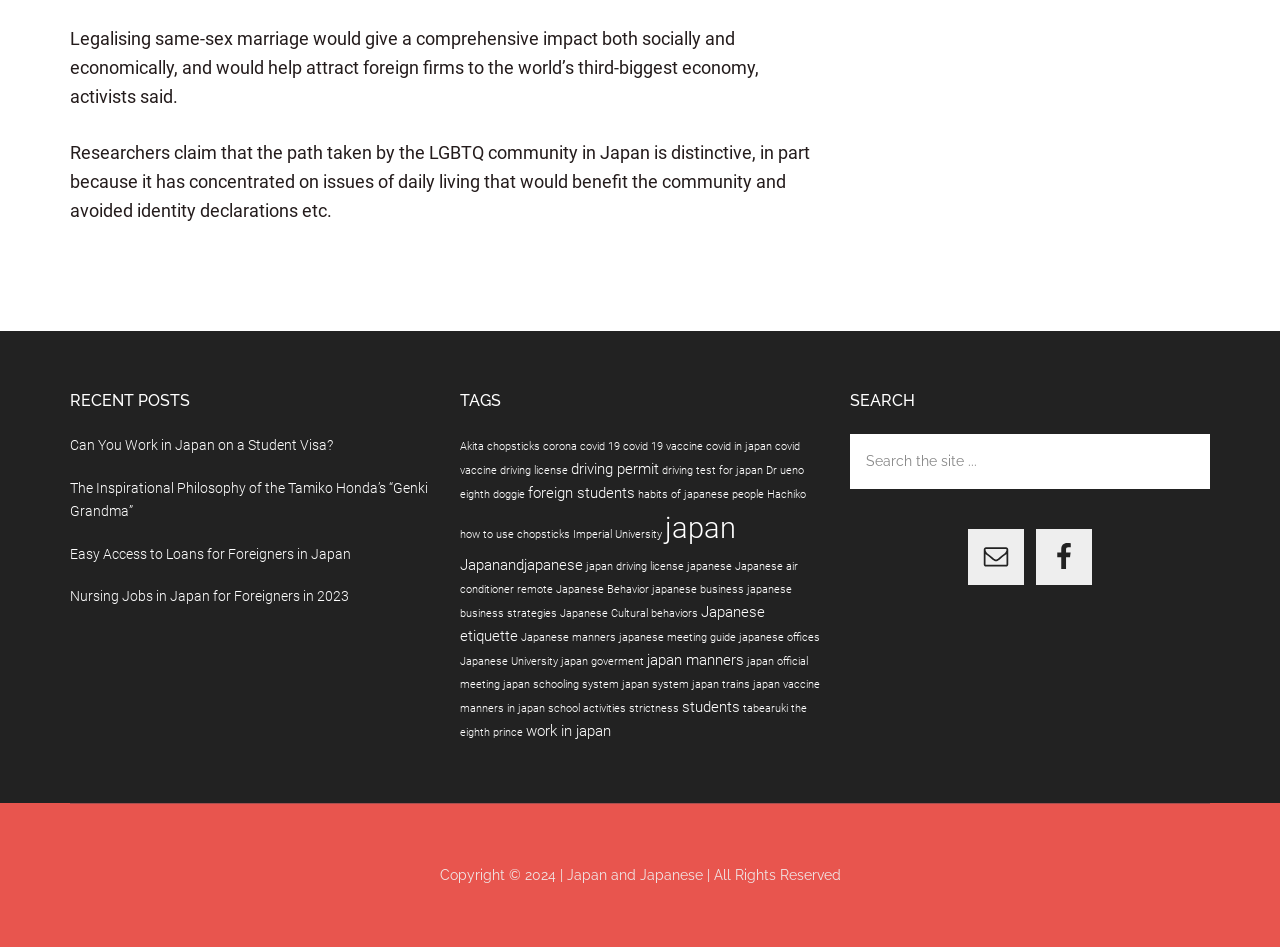Could you provide the bounding box coordinates for the portion of the screen to click to complete this instruction: "Click on the 'work in japan' tag"?

[0.411, 0.762, 0.477, 0.781]